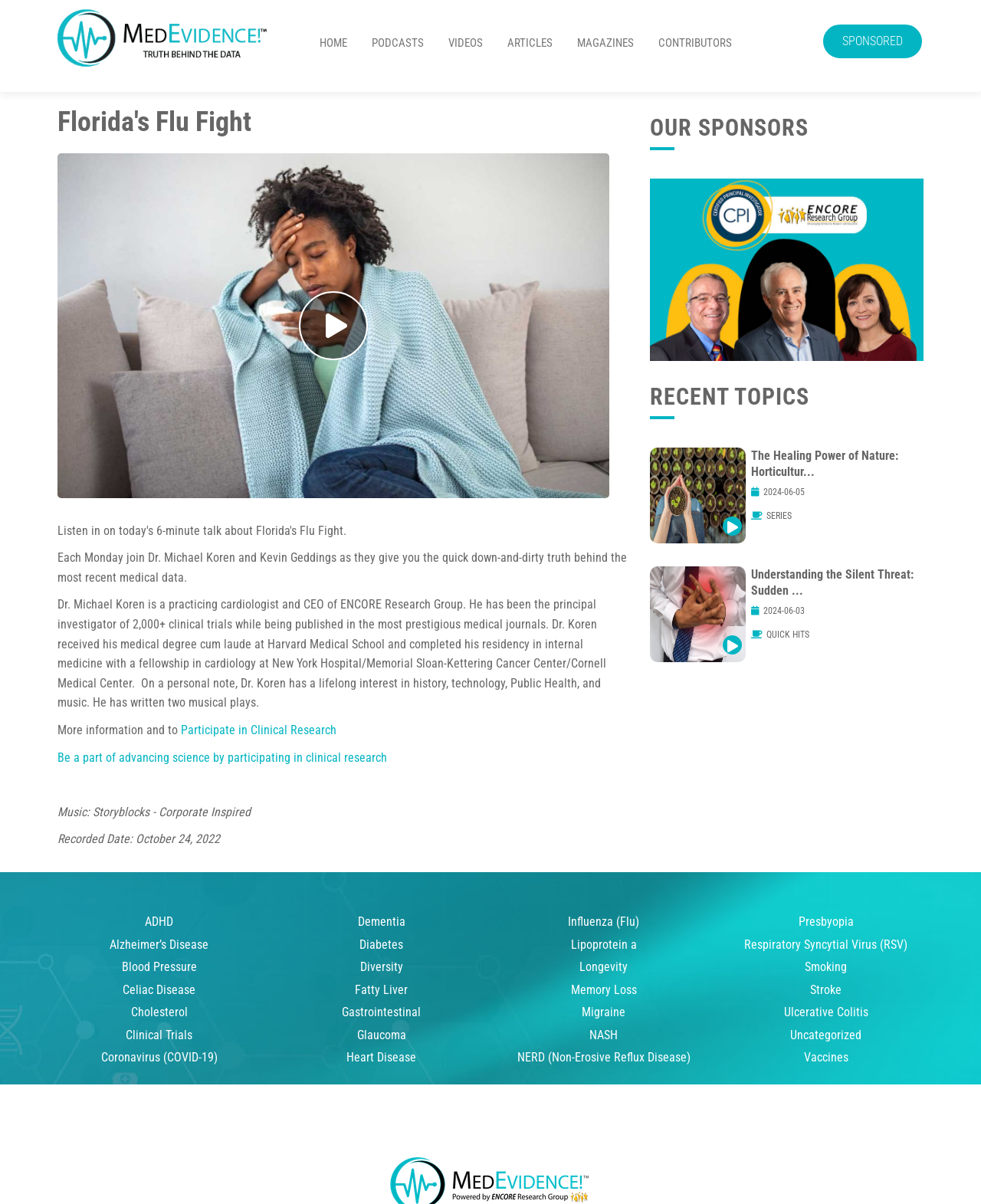Determine the bounding box coordinates of the region I should click to achieve the following instruction: "Listen to the podcast about Florida's Flu Fight". Ensure the bounding box coordinates are four float numbers between 0 and 1, i.e., [left, top, right, bottom].

[0.059, 0.127, 0.621, 0.413]